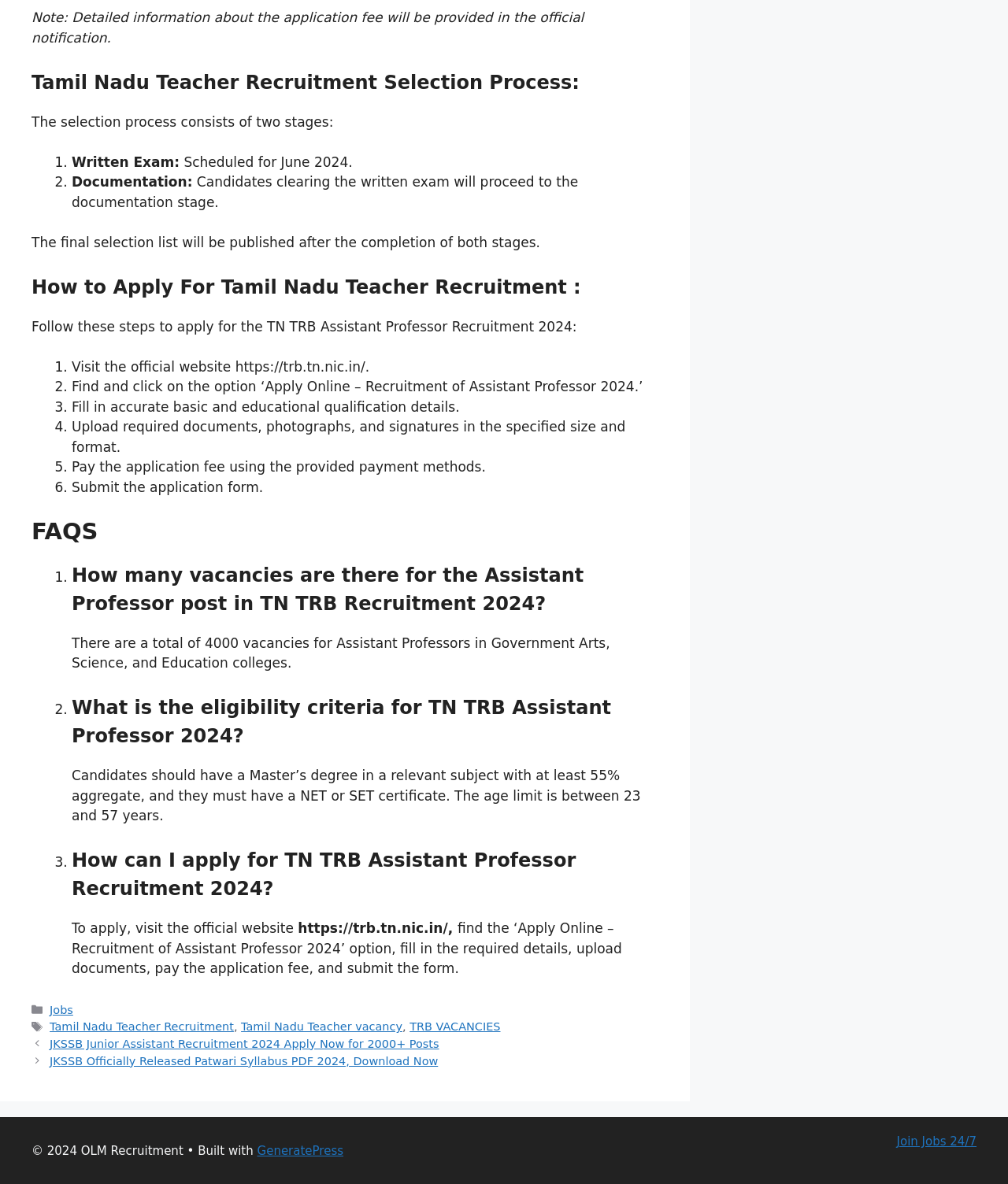Determine the bounding box coordinates of the target area to click to execute the following instruction: "Check FAQs."

[0.031, 0.437, 0.653, 0.461]